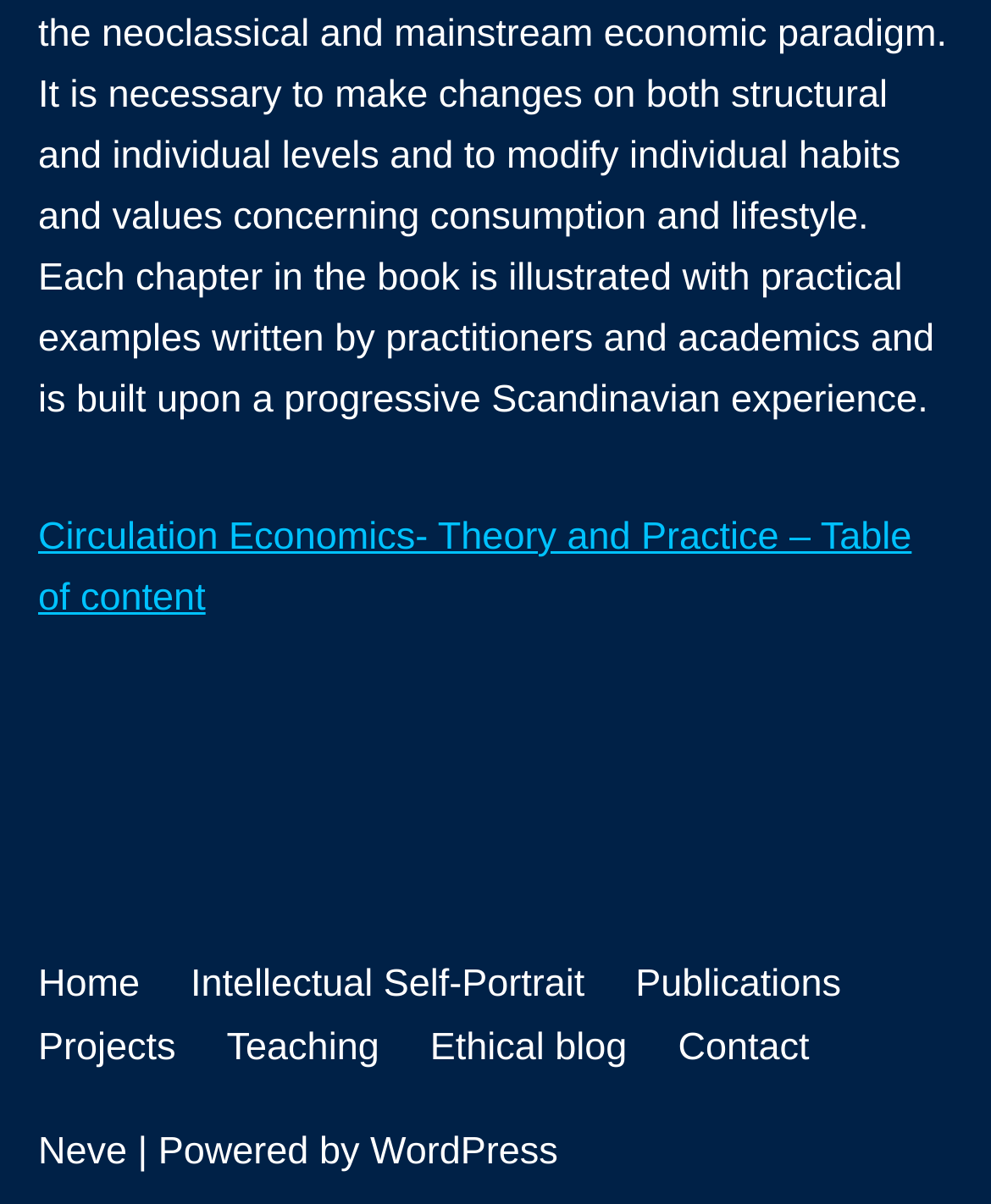Please provide a short answer using a single word or phrase for the question:
What is the name of the book?

Circulation Economics